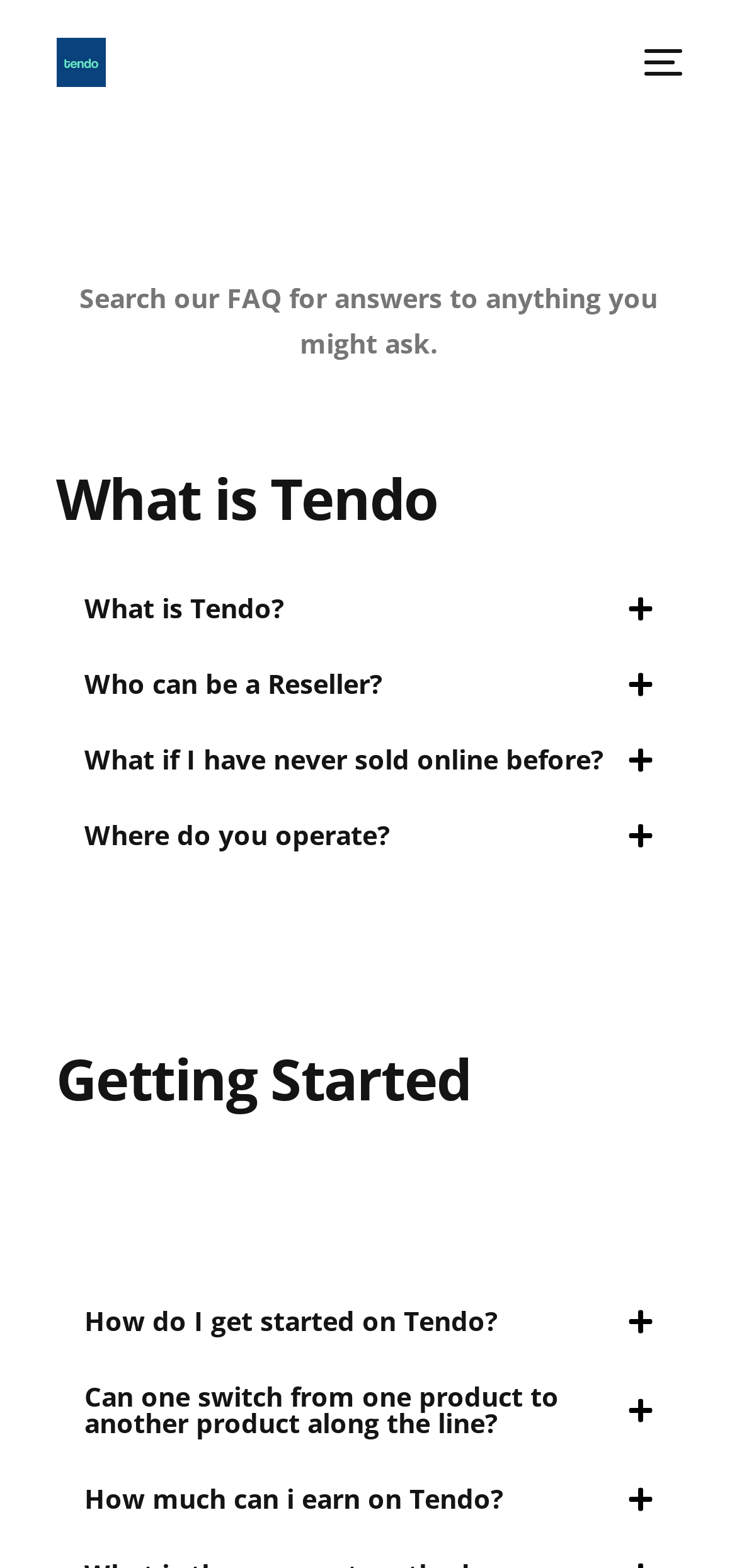Please locate the bounding box coordinates of the region I need to click to follow this instruction: "Search our FAQ for answers".

[0.108, 0.178, 0.892, 0.23]